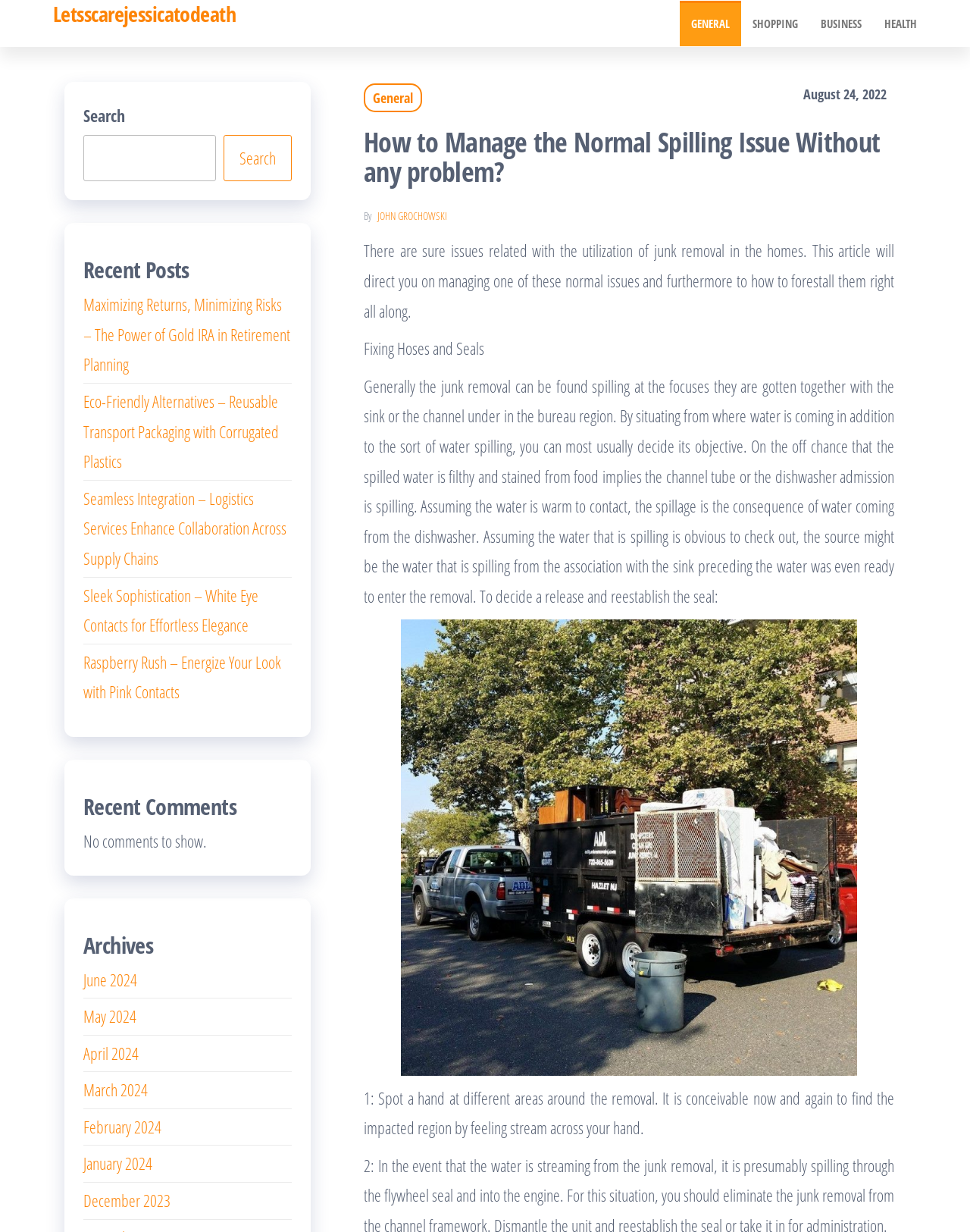Provide the bounding box coordinates of the HTML element described by the text: "April 2024". The coordinates should be in the format [left, top, right, bottom] with values between 0 and 1.

[0.086, 0.845, 0.143, 0.864]